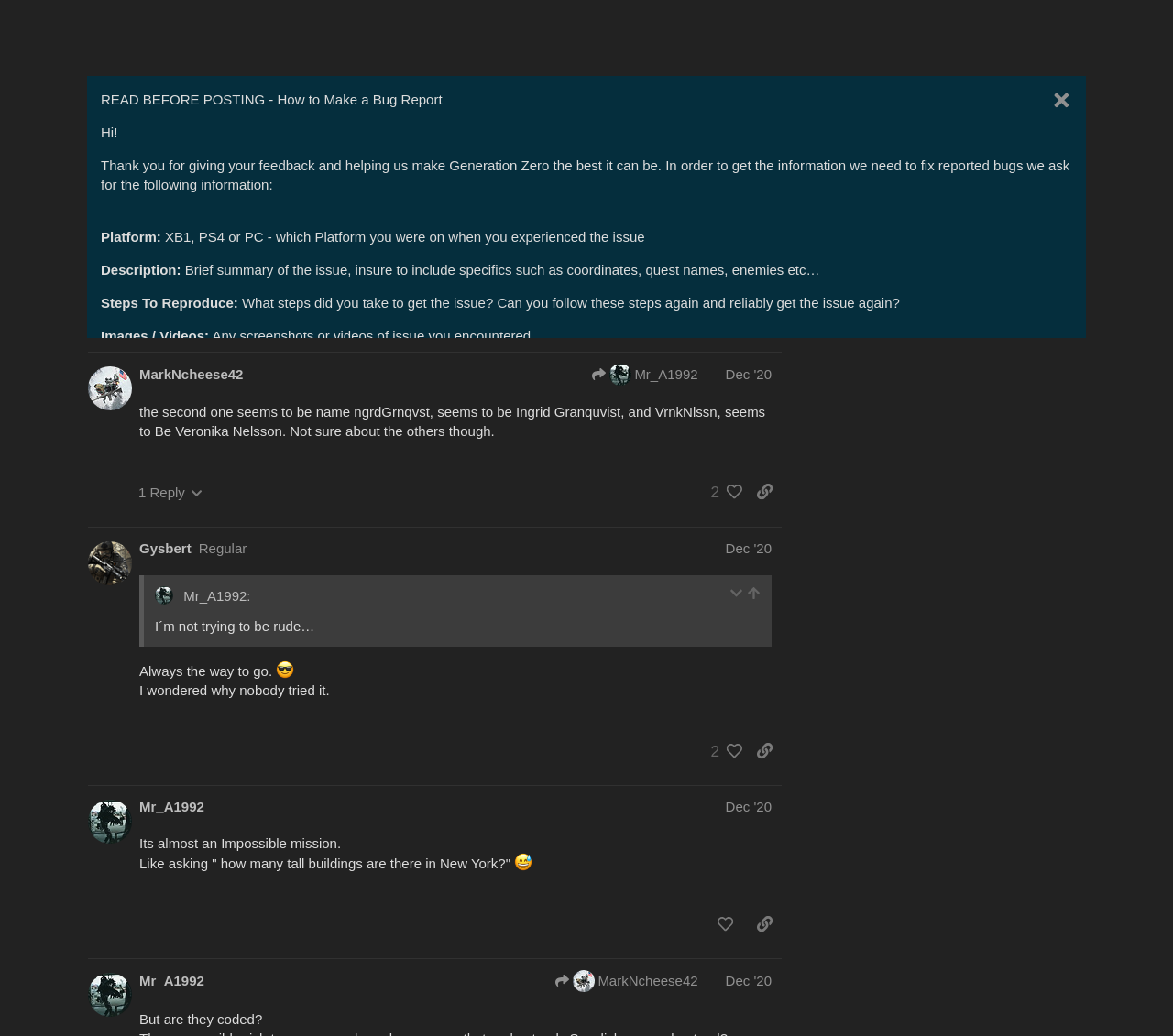Identify the main title of the webpage and generate its text content.

Talk about the Planes and Airports in Generation zero